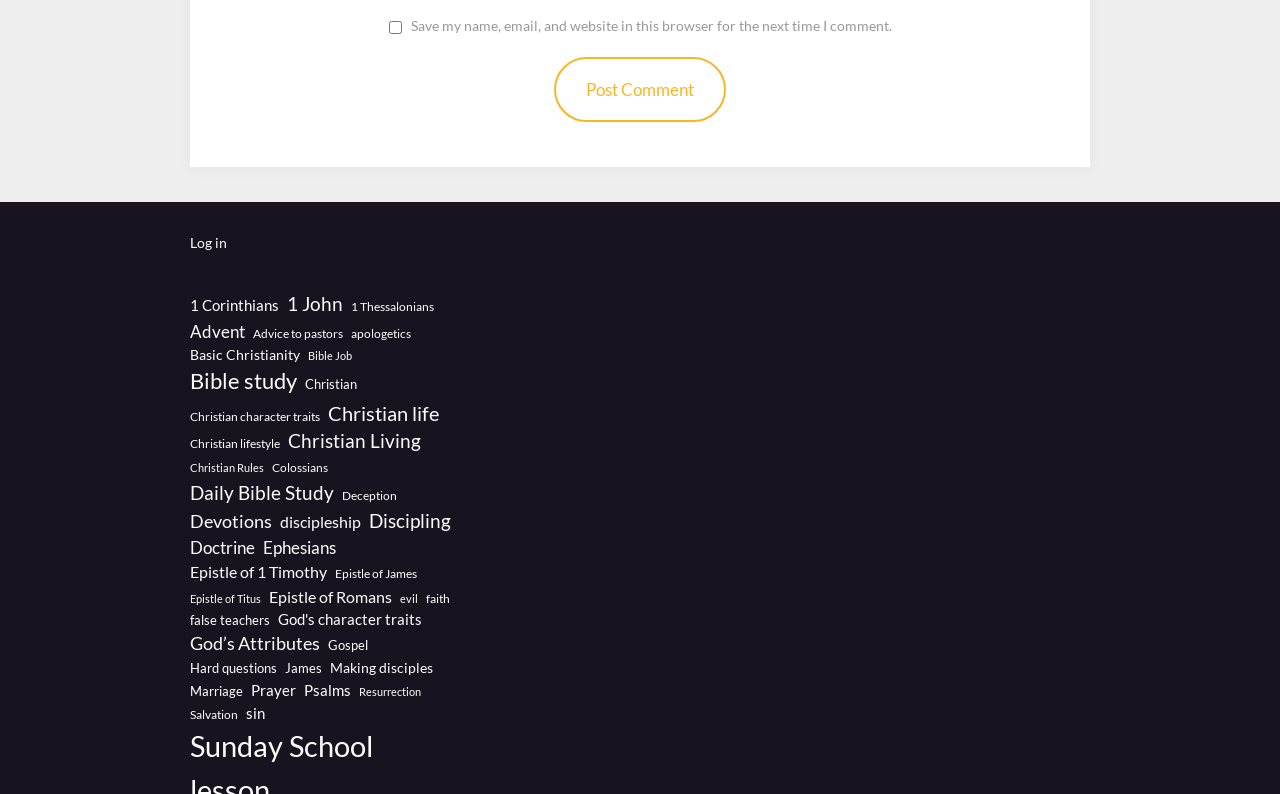What is the purpose of the checkbox?
Please elaborate on the answer to the question with detailed information.

The checkbox is labeled 'Save my name, email, and website in this browser for the next time I comment.' This suggests that its purpose is to save the user's comment information for future use.